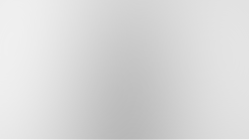Explain what the image portrays in a detailed manner.

This image features a visual element associated with an article titled "Everything you ever wanted to know about Tim Rozon." The image provides context to the content, which likely explores various details about the actor Tim Rozon, known for his roles in popular television series. The accompanying article aims to enlighten readers about his life and career, making this image an integral part of the narrative.